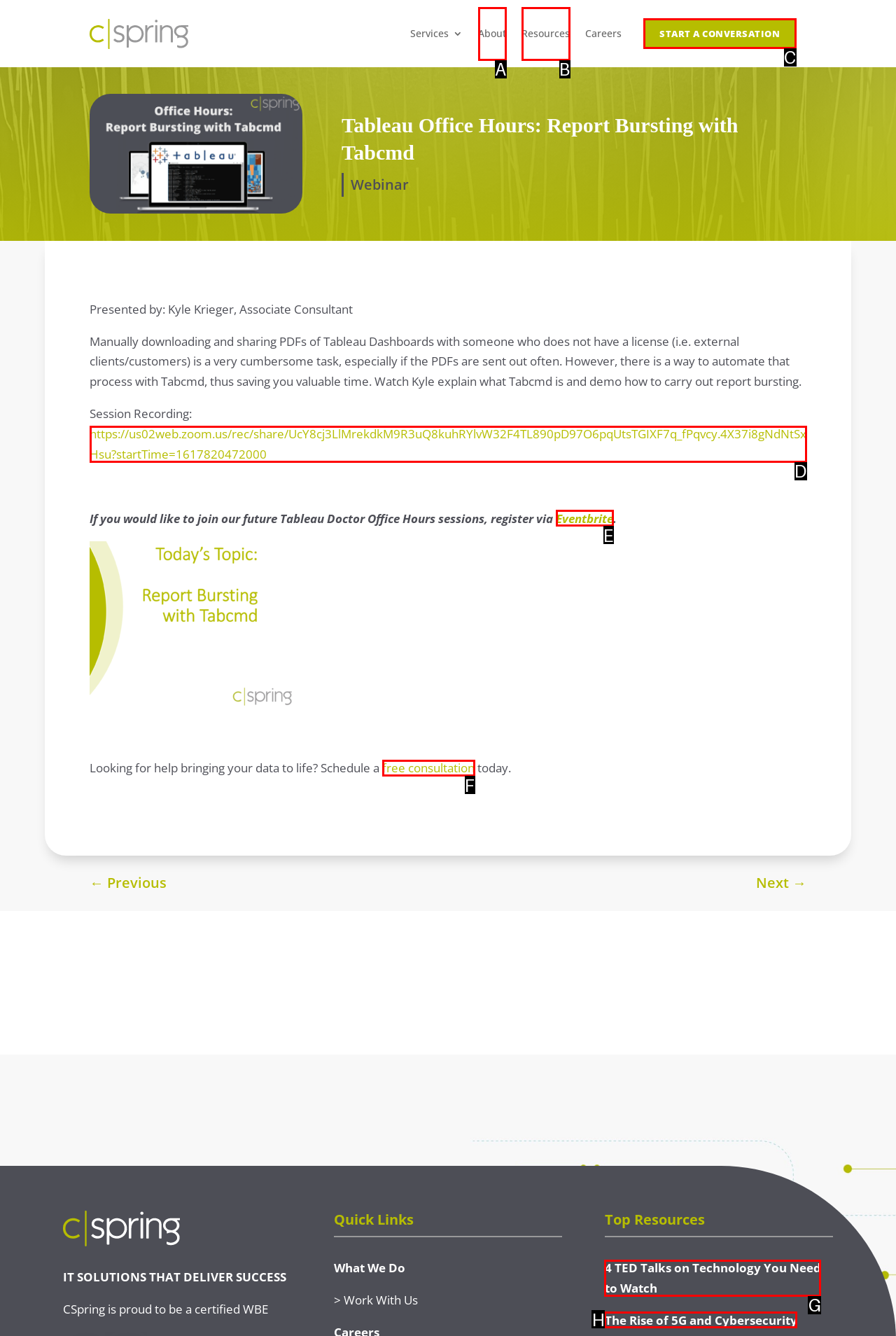Determine which HTML element I should select to execute the task: Schedule a free consultation
Reply with the corresponding option's letter from the given choices directly.

F